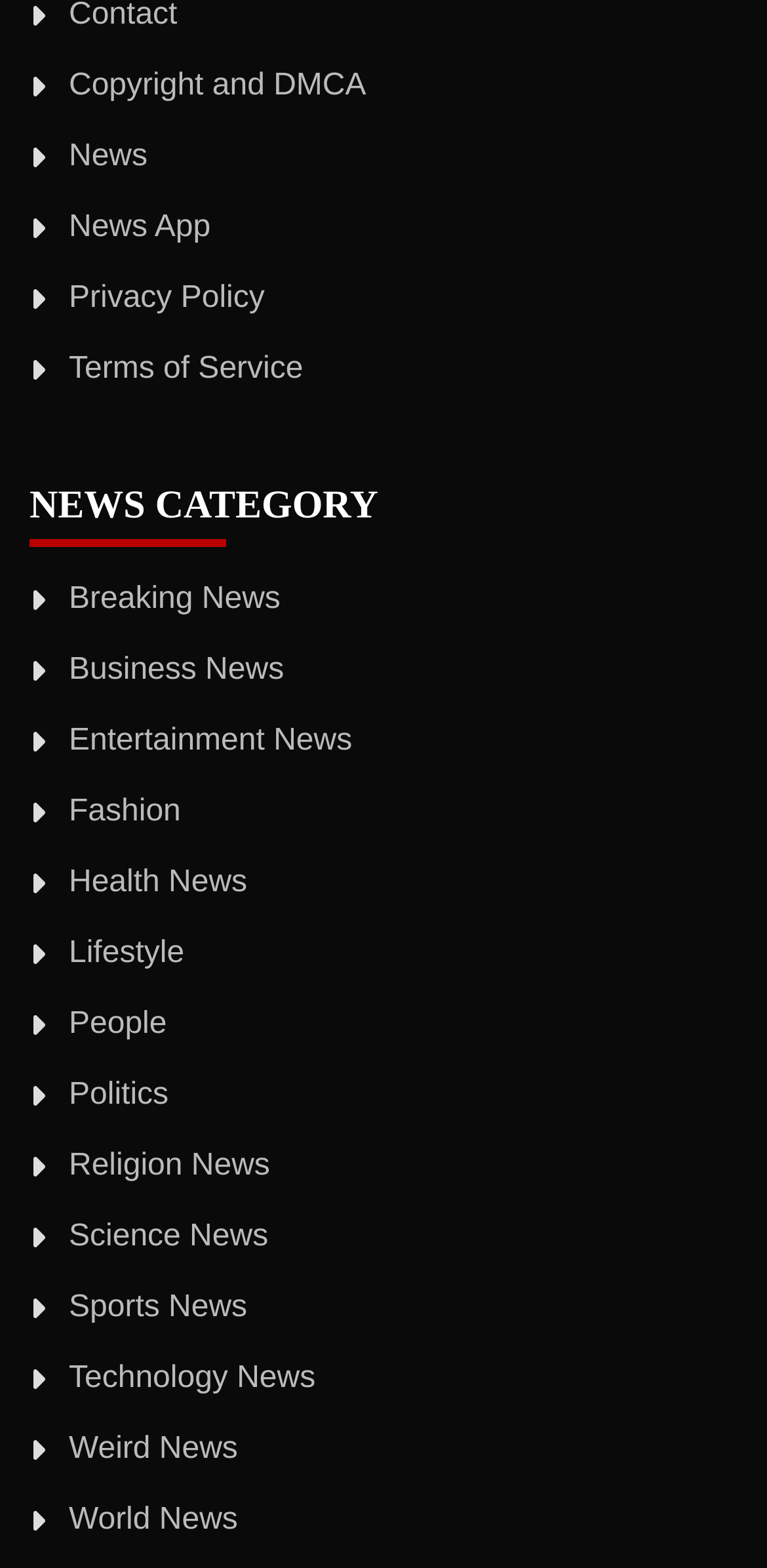Based on the image, provide a detailed response to the question:
What is the first news category listed?

I looked at the links under the 'NEWS CATEGORY' heading and found that the first link is 'Breaking News'.